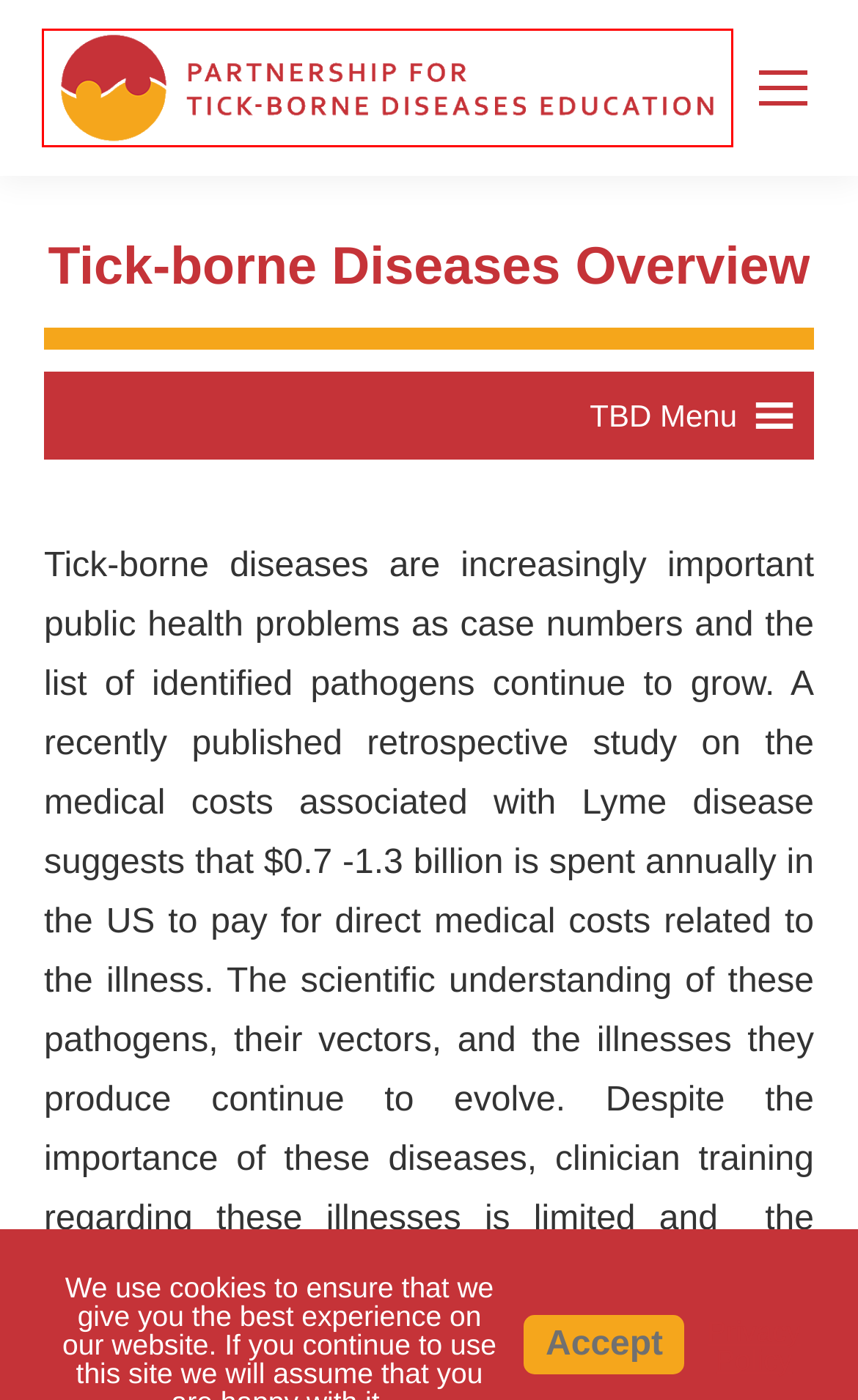Examine the screenshot of a webpage with a red bounding box around an element. Then, select the webpage description that best represents the new page after clicking the highlighted element. Here are the descriptions:
A. Contact Us | Partnership for Tick-borne Diseases Education
B. Videos | Partnership for Tick-borne Diseases Education
C. News & Updates | Partnership for Tick-borne Diseases Education
D. Partnership for Tick-borne Diseases Education
E. N3RD Media | Custom Website Design & Development | Saint Paul
F. About Us | Partnership for Tick-borne Diseases Education
G. Privacy Policy | Partnership for Tick-borne Diseases Education
H. Resources | Partnership for Tick-borne Diseases Education

D